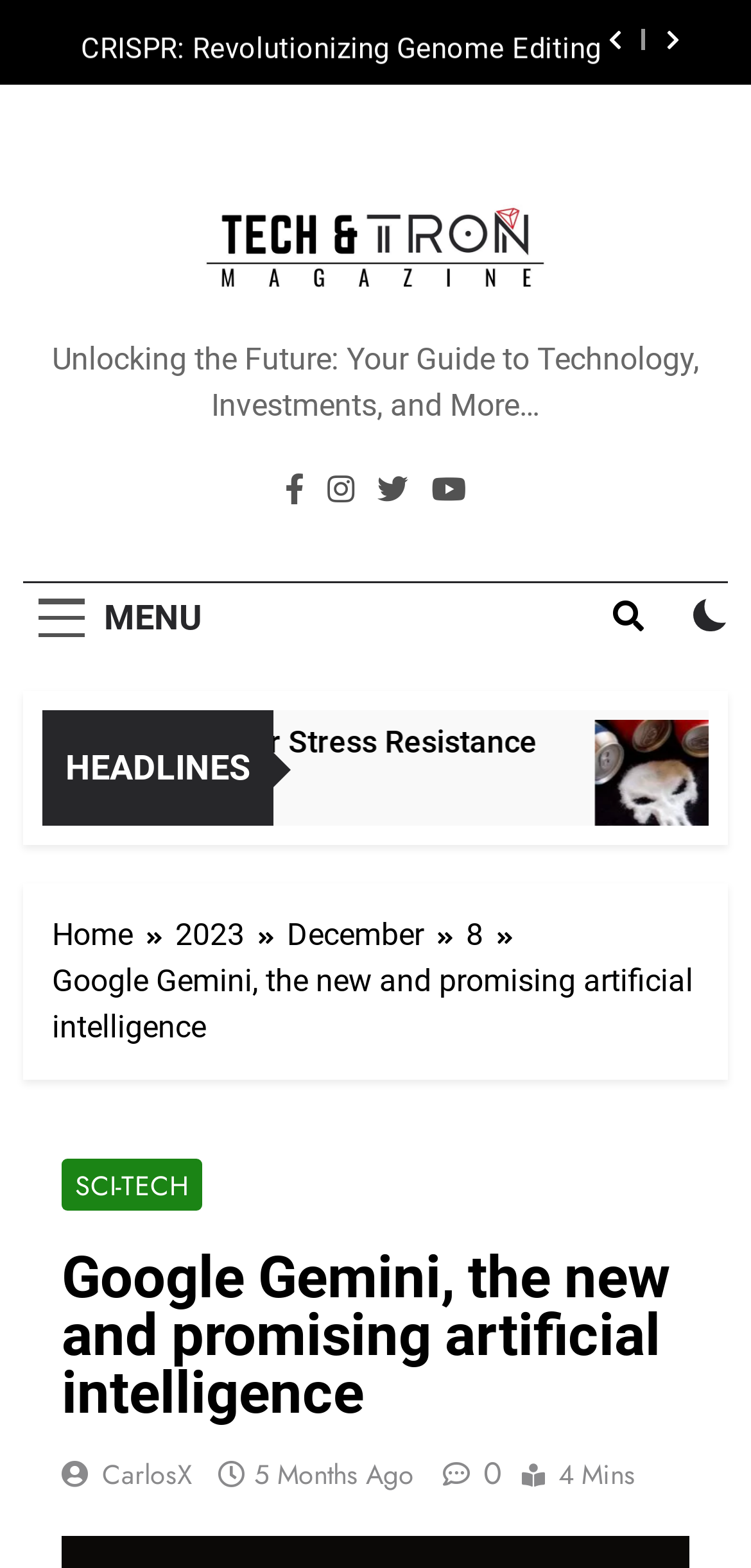Could you please study the image and provide a detailed answer to the question:
What is the reading time of the article?

I found the reading time of the article by looking at the static text '4 Mins' which is located at the bottom of the article, indicating that the reading time of the article is 4 minutes.